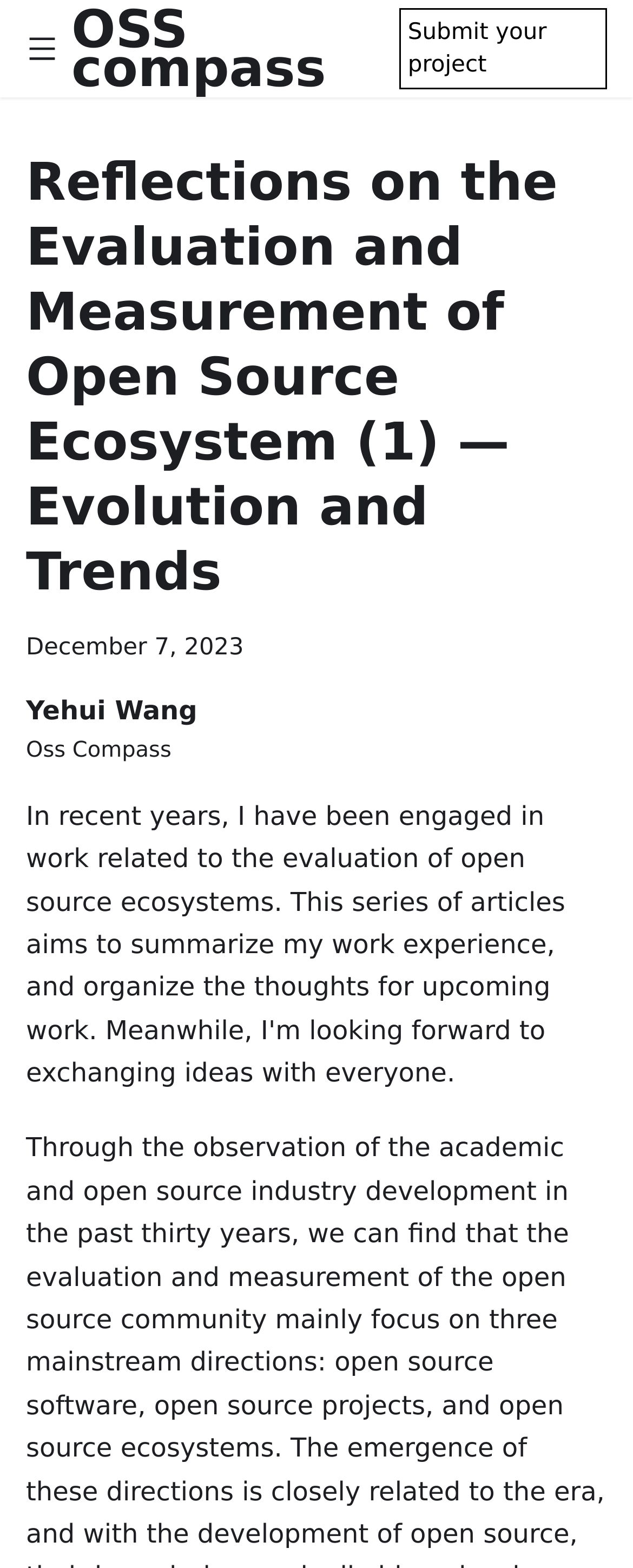Respond to the following query with just one word or a short phrase: 
What is the topic of the article?

Evaluation of Open Source Ecosystem